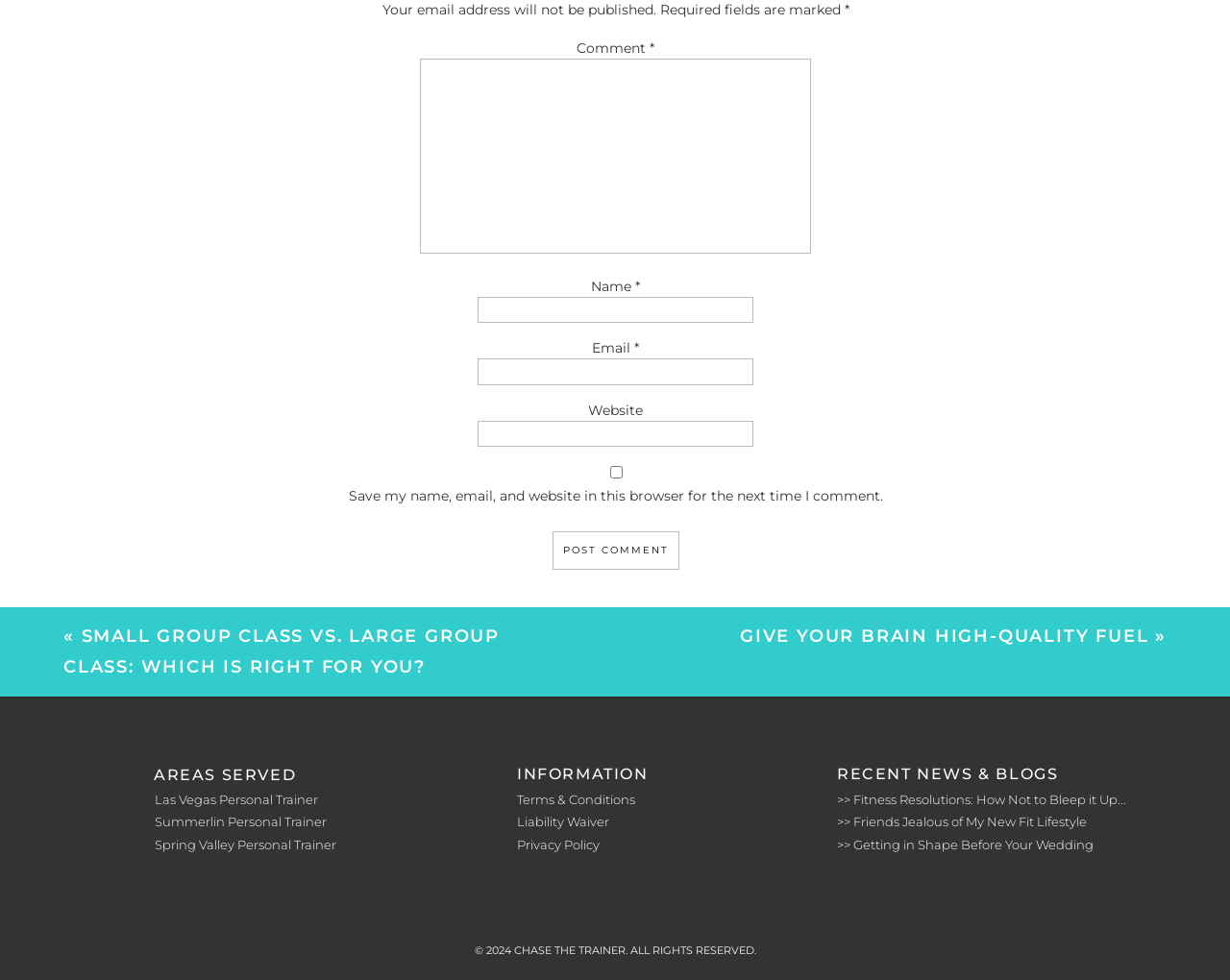What is the purpose of the checkbox?
Please elaborate on the answer to the question with detailed information.

The checkbox is labeled as 'Save my name, email, and website in this browser for the next time I comment.' which suggests that its purpose is to save the user's comment information for future use.